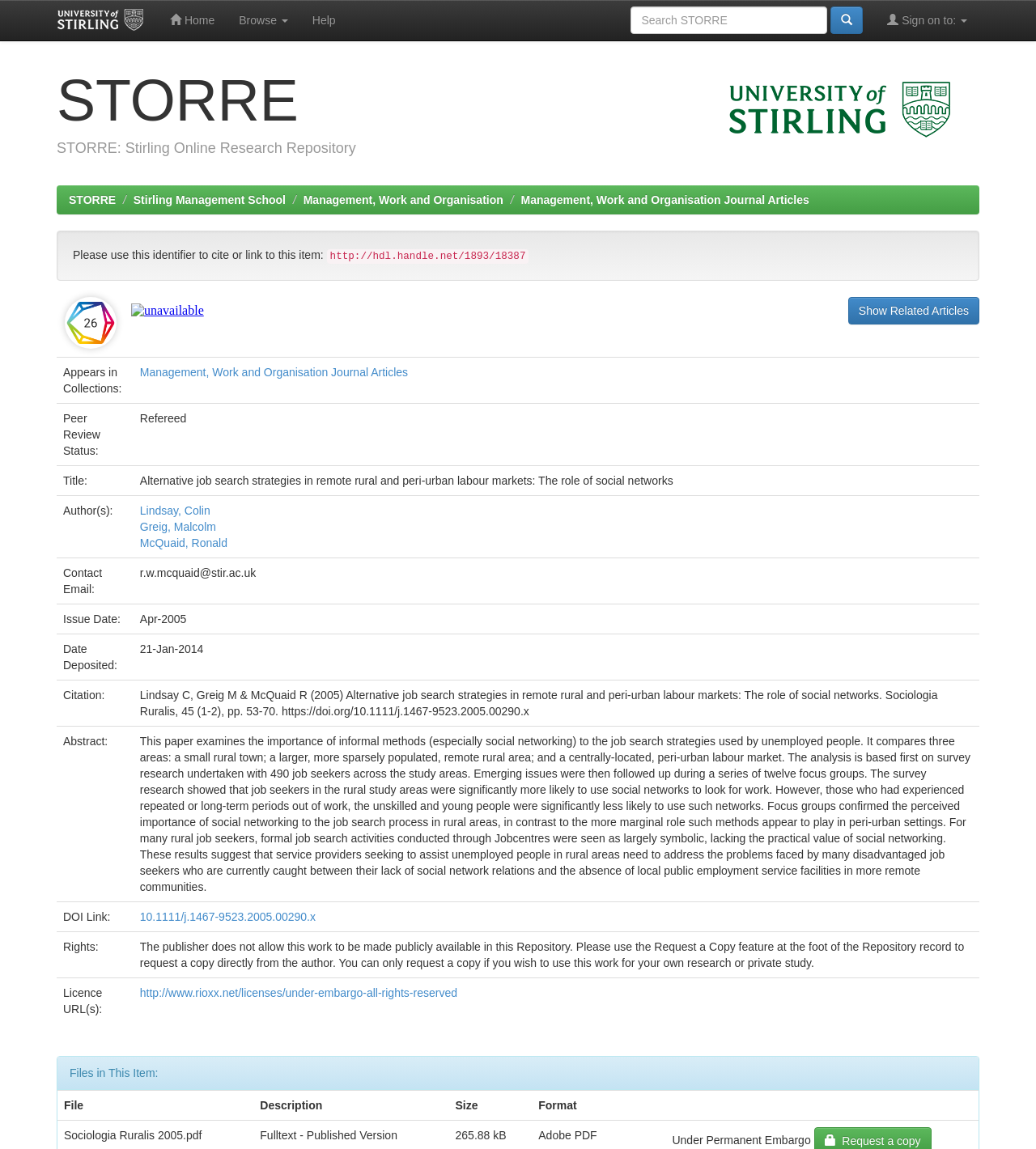Based on what you see in the screenshot, provide a thorough answer to this question: What is the title of this research paper?

The title of this research paper can be found in the table with the gridcell 'Title:' and the corresponding value is 'Alternative job search strategies in remote rural and peri-urban labour markets: The role of social networks'.